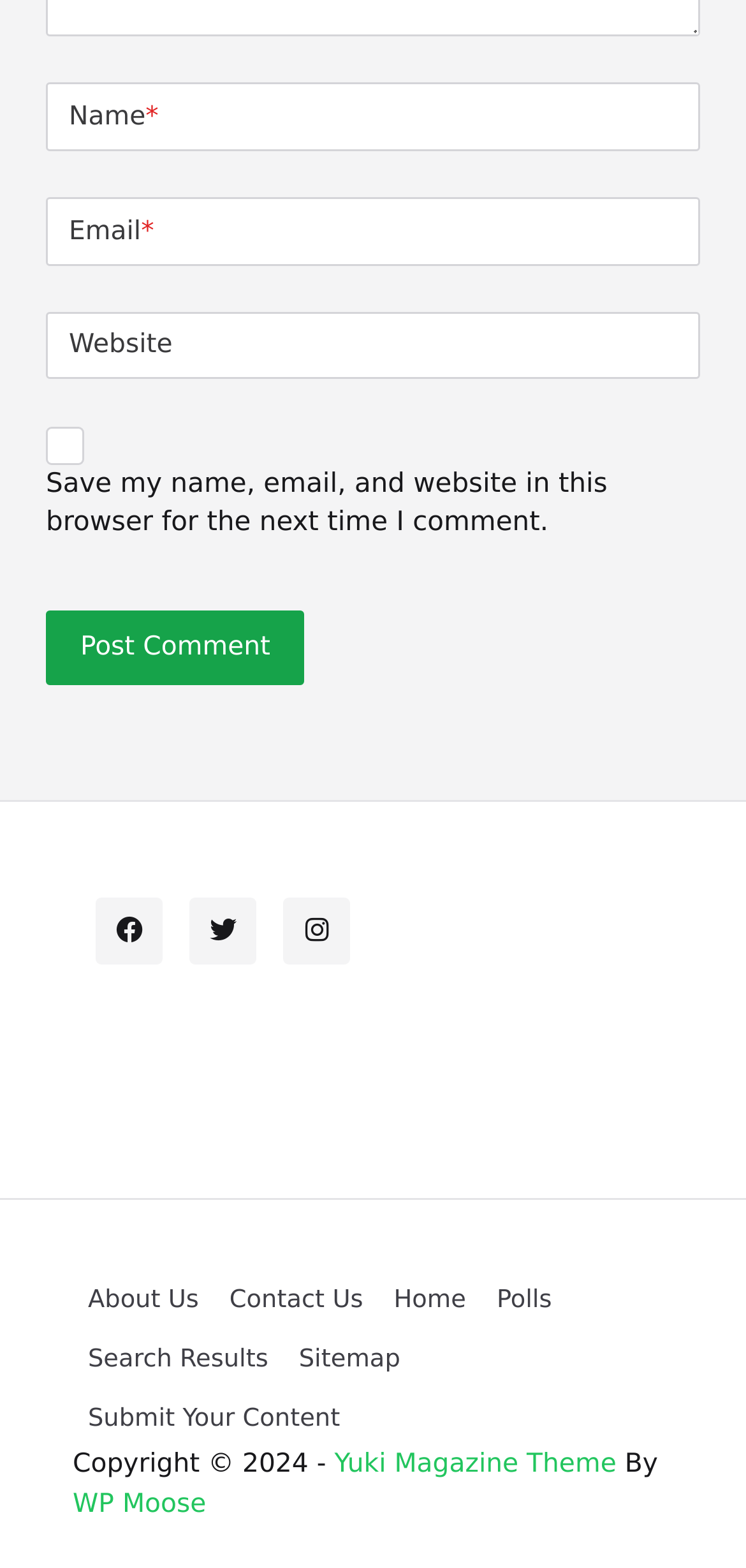Please analyze the image and provide a thorough answer to the question:
What is the year mentioned in the copyright text?

The StaticText element with the text 'Copyright © 2024 -' indicates that the year mentioned in the copyright text is 2024.